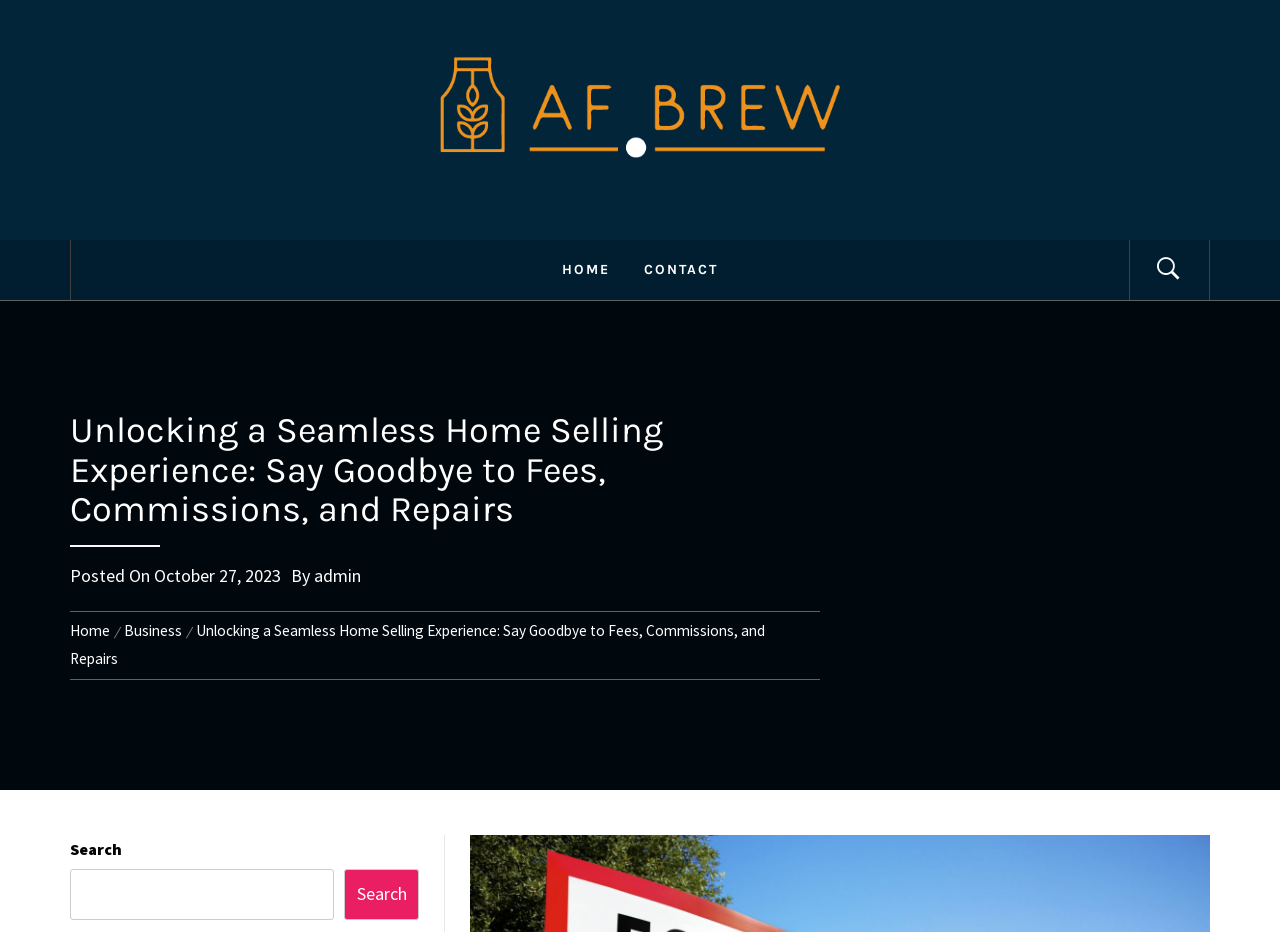What is the date of the post?
Look at the image and provide a detailed response to the question.

The date of the post can be found below the main heading, where it says 'Posted On October 27, 2023'.